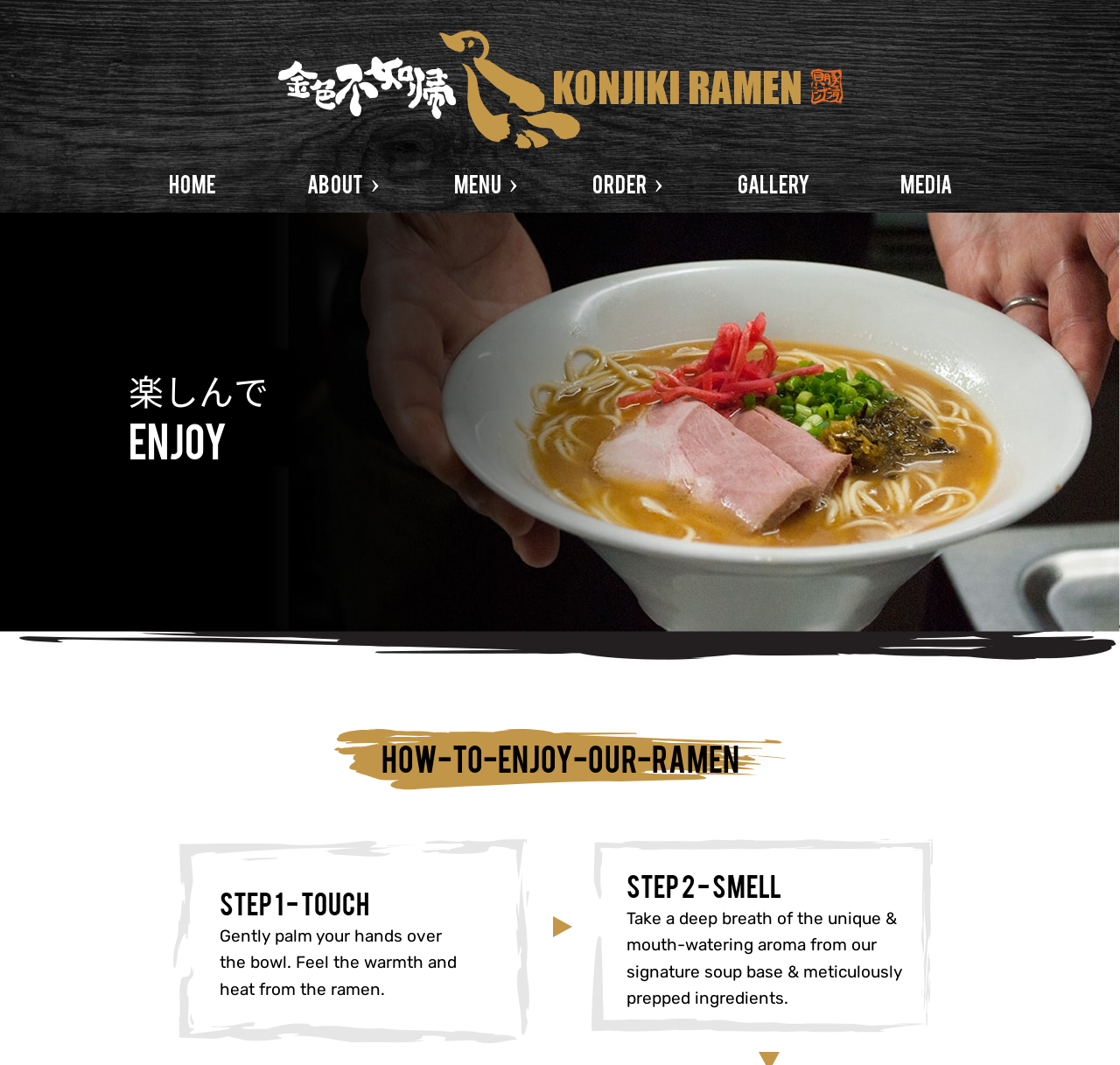How many main navigation links are there?
Using the information presented in the image, please offer a detailed response to the question.

There are five main navigation links: 'Home', 'About', 'Menu', 'Order', and 'Gallery', which are arranged horizontally and have similar bounding box coordinates, indicating that they are part of the same navigation menu.